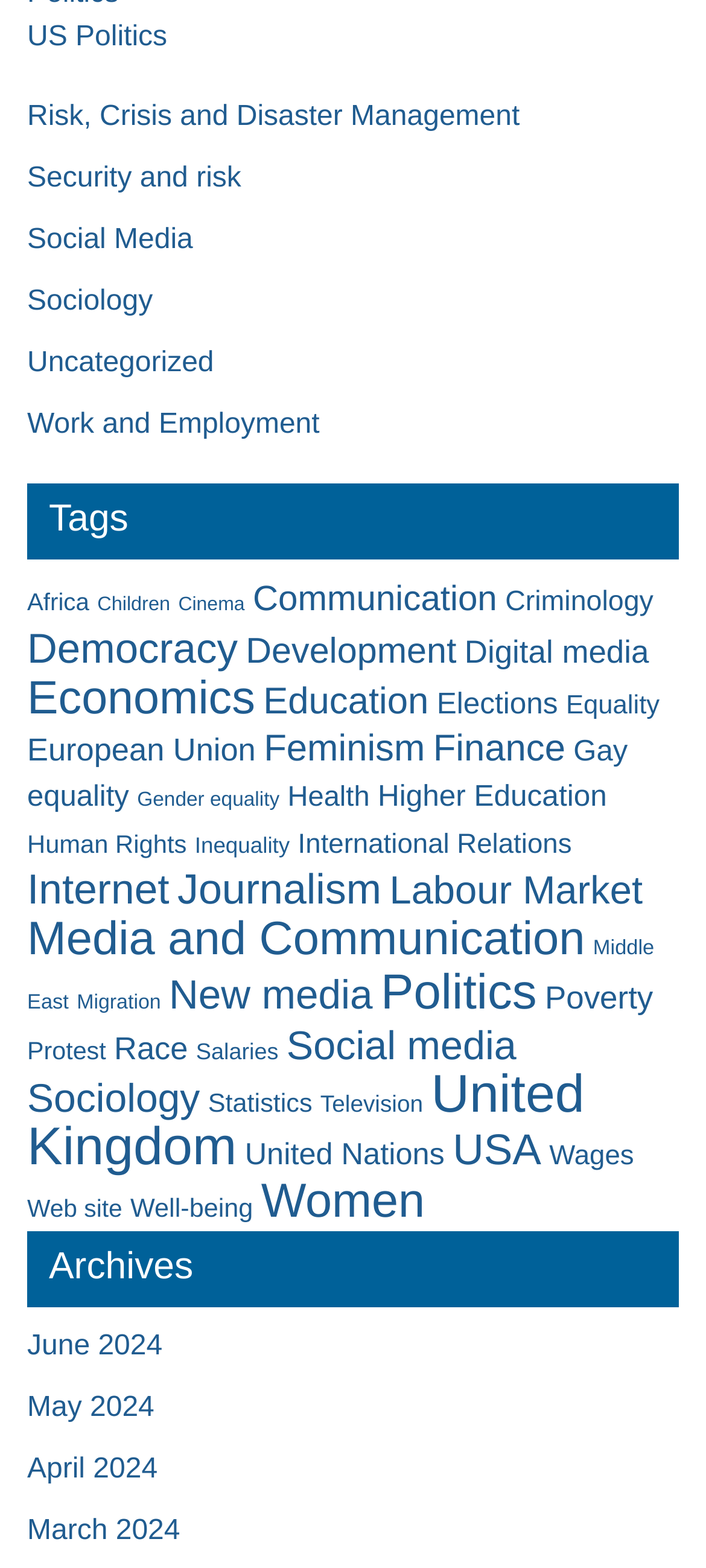Identify the bounding box coordinates of the clickable region to carry out the given instruction: "Browse the 'June 2024' archive".

[0.038, 0.849, 0.23, 0.869]